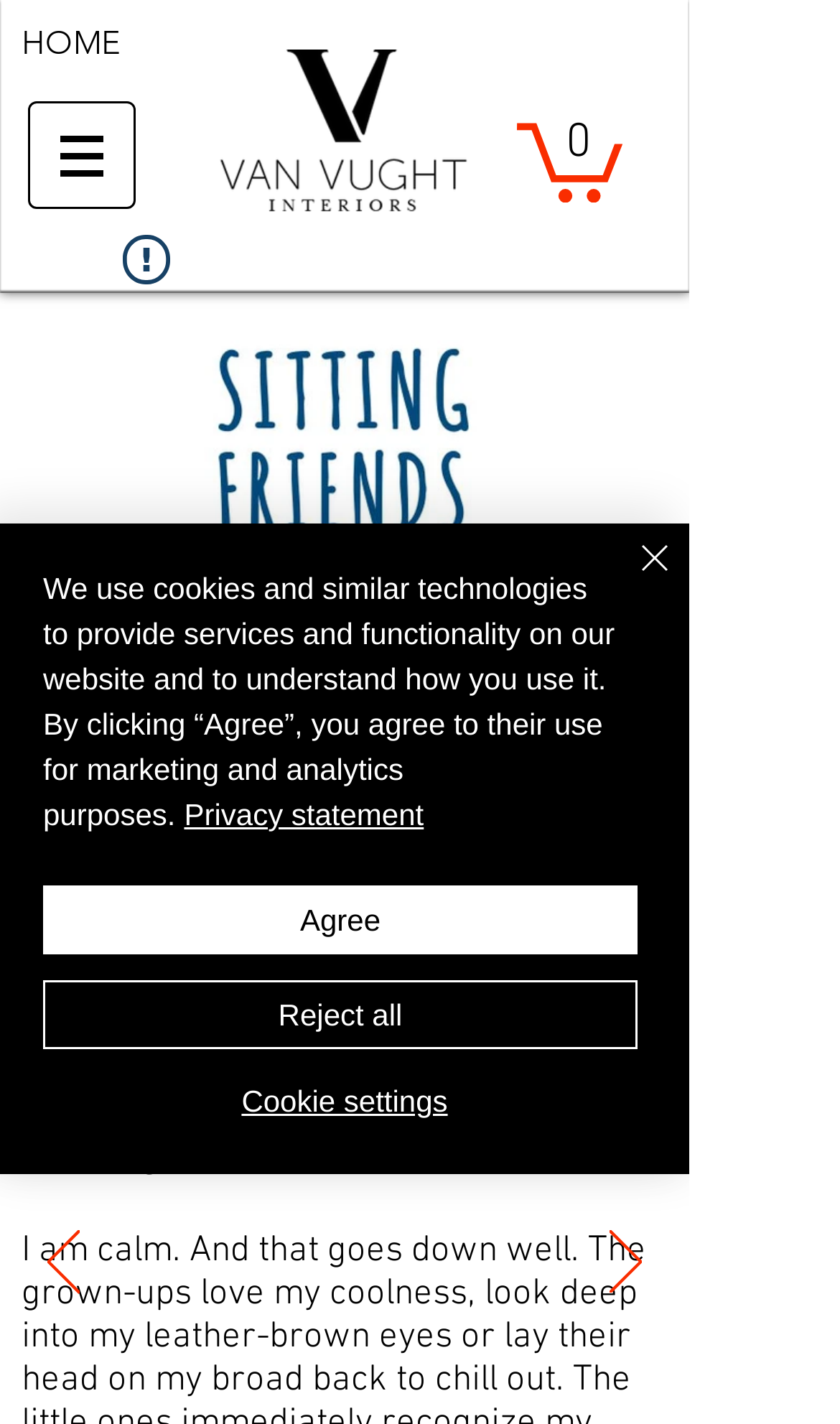Provide a single word or phrase to answer the given question: 
What is the price of JONAS?

€ 198